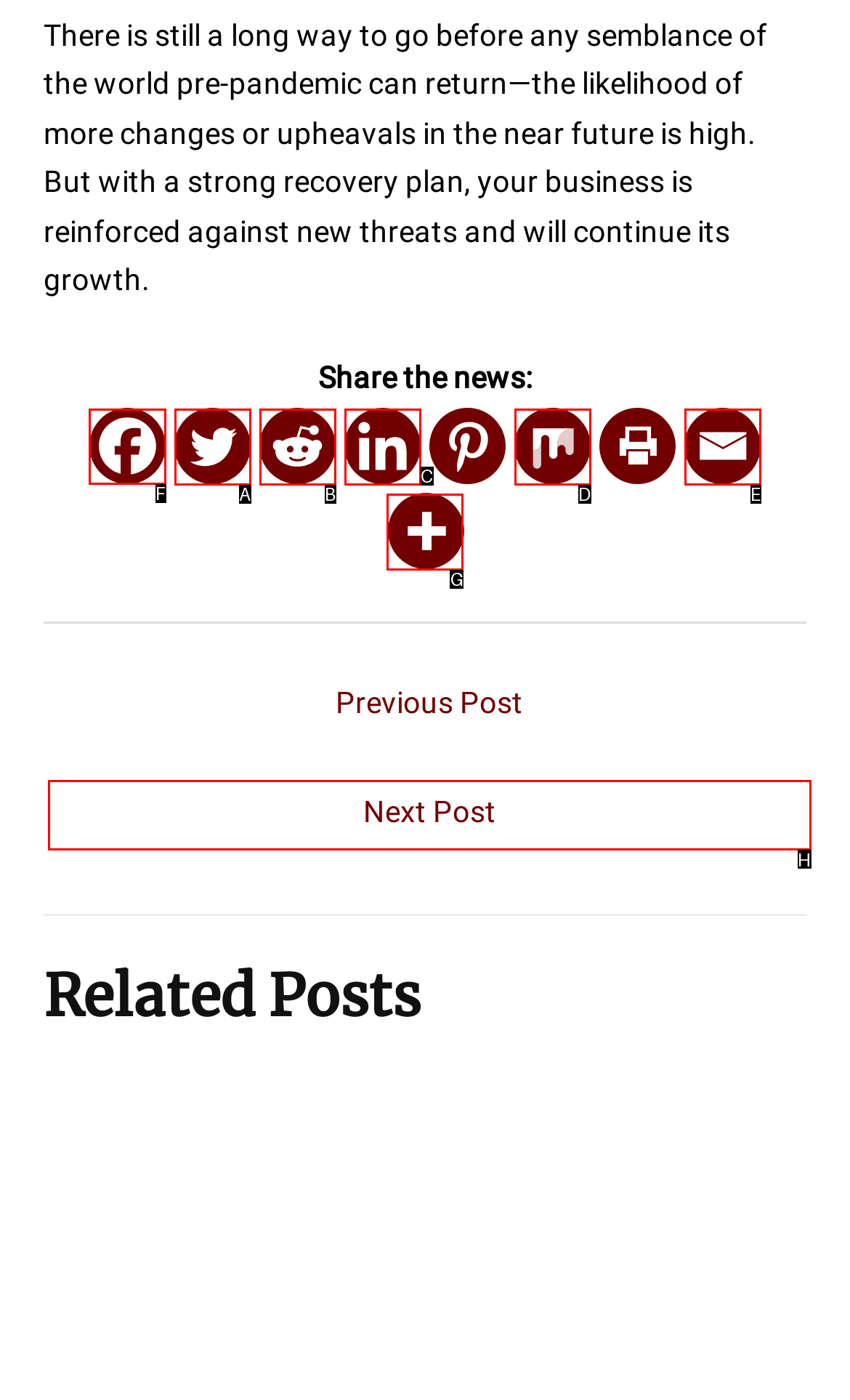Which lettered option should be clicked to achieve the task: Share on Facebook? Choose from the given choices.

F